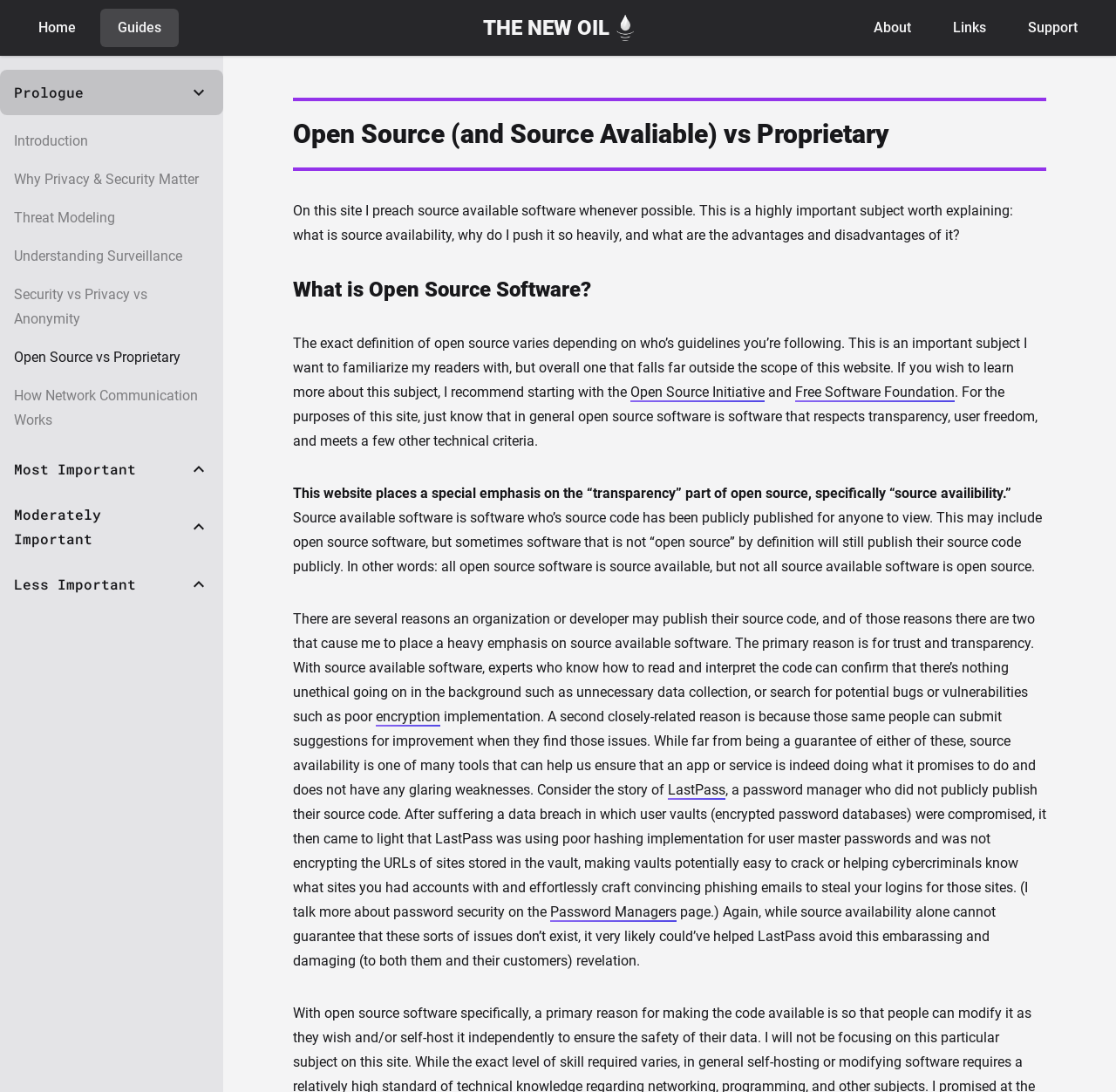Return the bounding box coordinates of the UI element that corresponds to this description: "Home". The coordinates must be given as four float numbers in the range of 0 and 1, [left, top, right, bottom].

[0.019, 0.008, 0.084, 0.043]